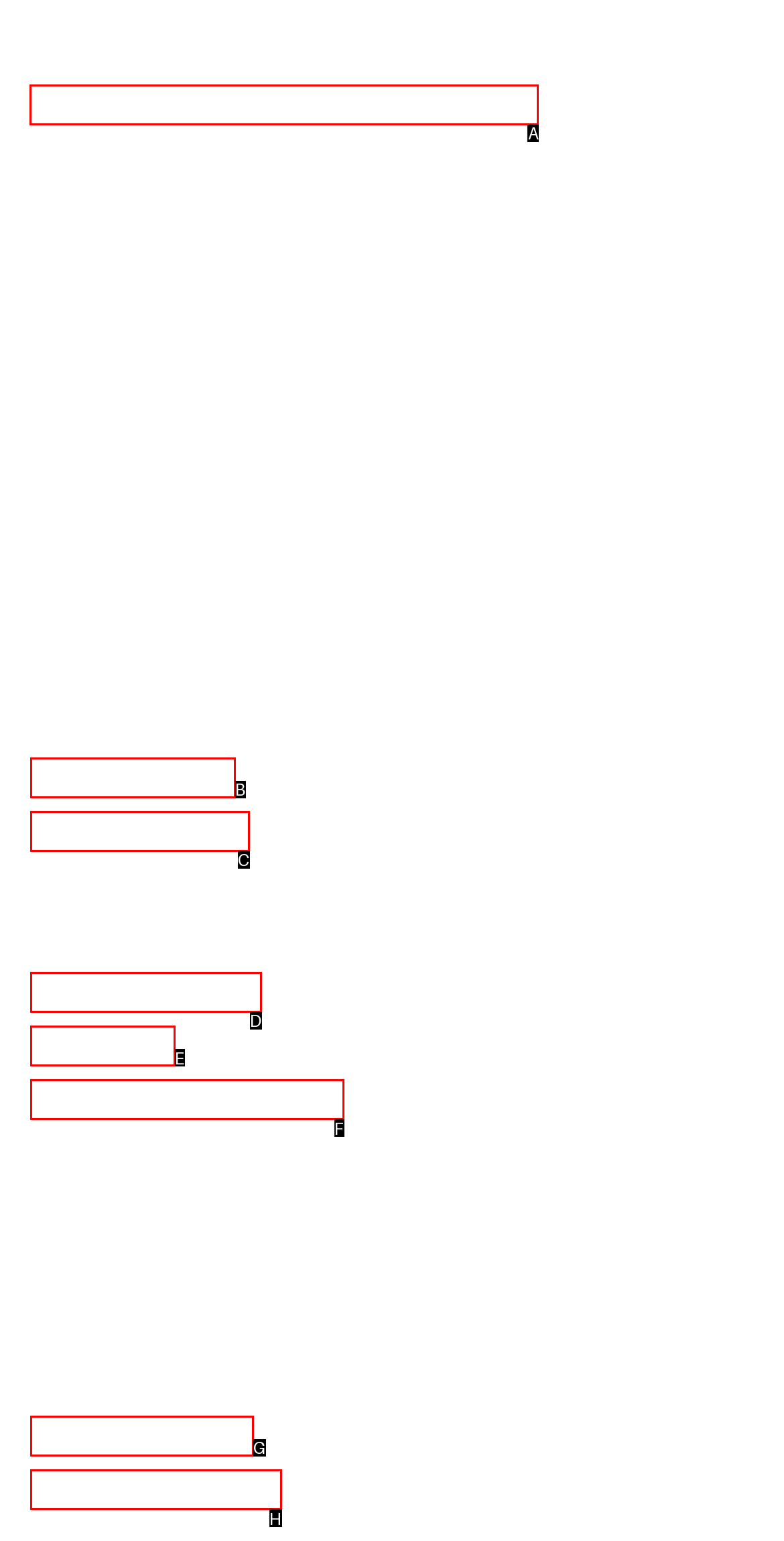Select the appropriate HTML element to click for the following task: Learn about Video Customer Support Platform
Answer with the letter of the selected option from the given choices directly.

A